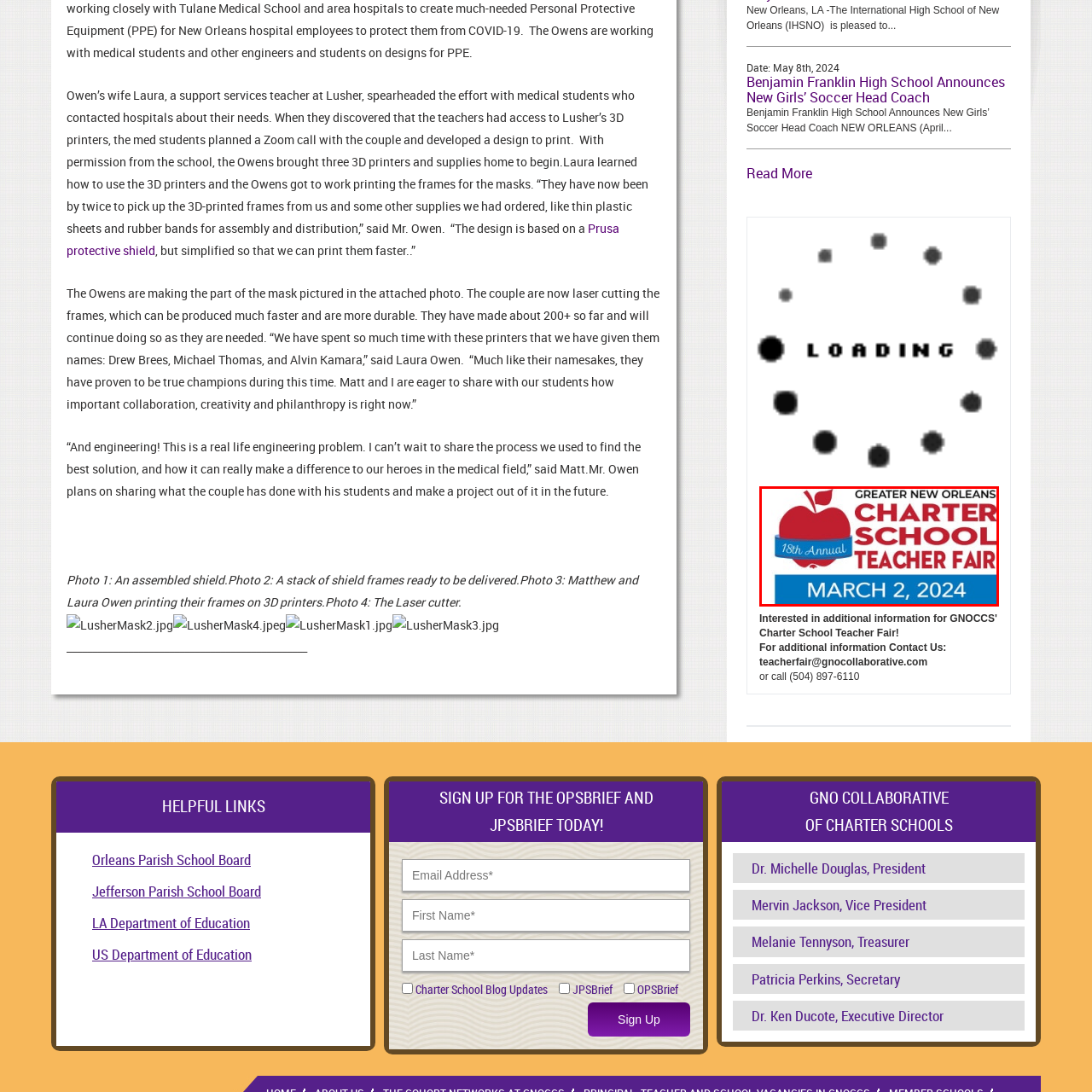What is the purpose of the Teacher Fair?
Take a look at the image highlighted by the red bounding box and provide a detailed answer to the question.

The caption explains that the Teacher Fair serves as a key resource for charter schools in the region, and its primary purpose is to facilitate connections between schools and potential educators, ultimately improving educational opportunities and fostering a collaborative environment for teachers in New Orleans.